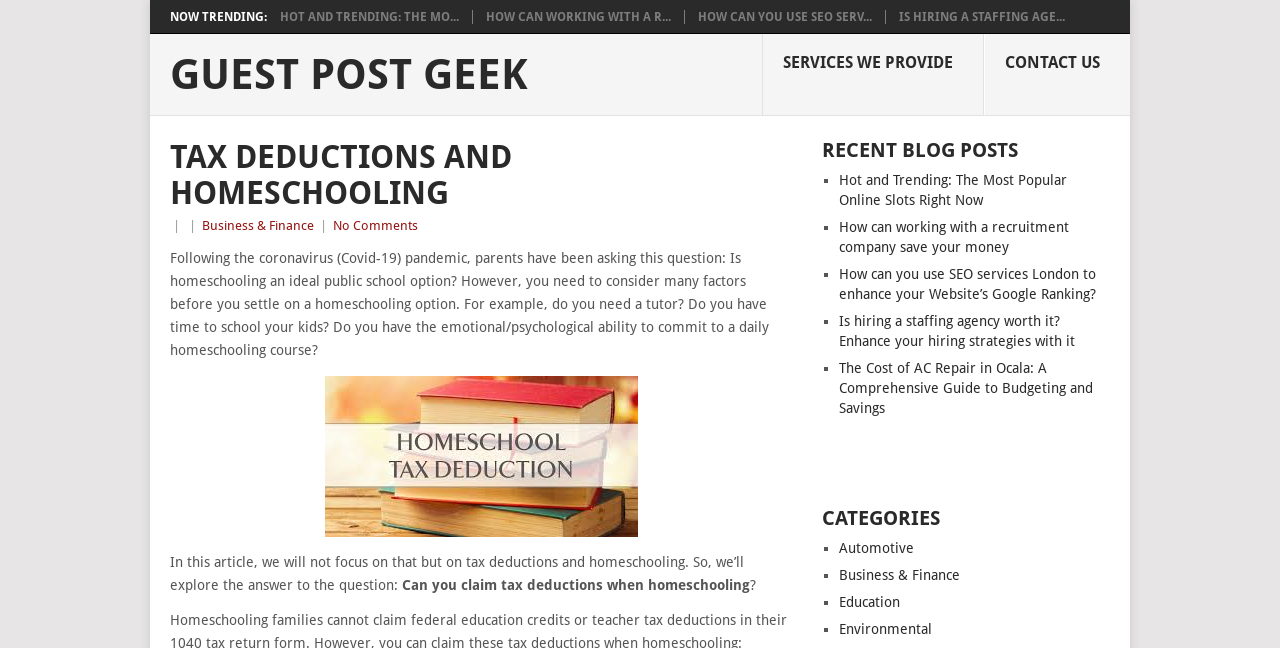What is the category of the article 'TAX DEDUCTIONS AND HOMESCHOOLING'?
Based on the image, provide a one-word or brief-phrase response.

Business & Finance